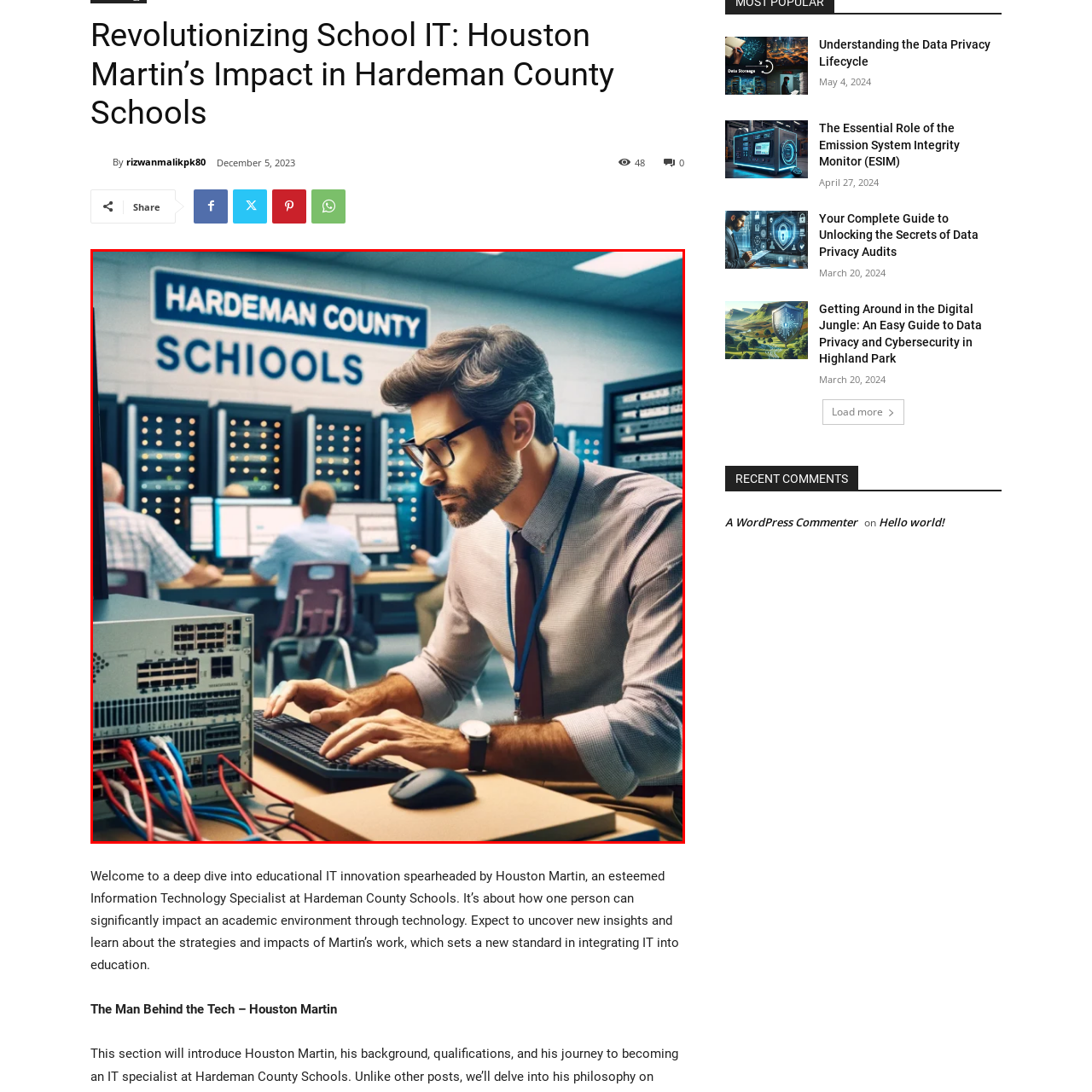Carefully look at the image inside the red box and answer the subsequent question in as much detail as possible, using the information from the image: 
What is the IT specialist wearing?

The caption describes the IT expert as dressed in professional attire with glasses, emphasizing his professional appearance while working on enhancing the technological landscape of education.